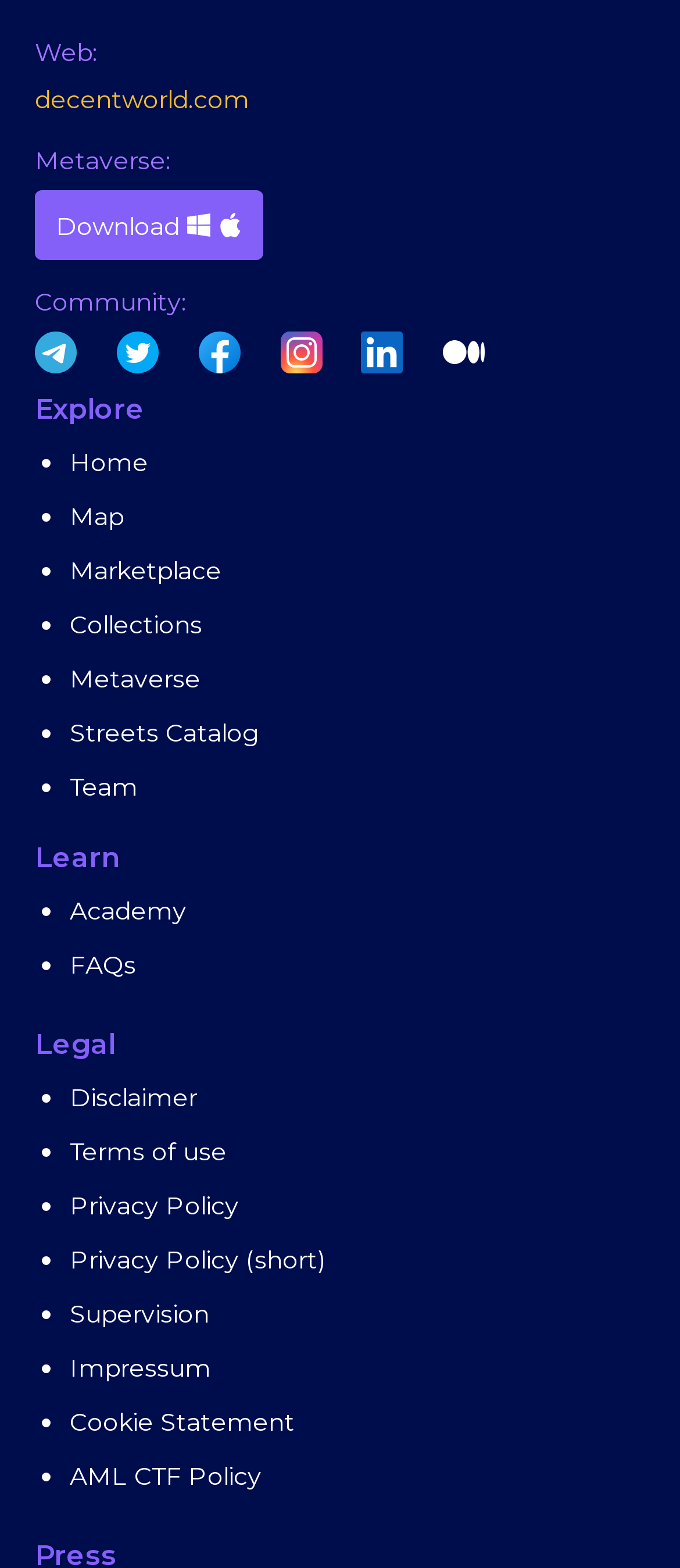How many list markers are in the 'Learn' section?
Give a detailed response to the question by analyzing the screenshot.

The 'Learn' section is located below the 'Explore' section and it contains six list markers which are followed by links with various texts such as 'Academy', 'FAQs', etc.